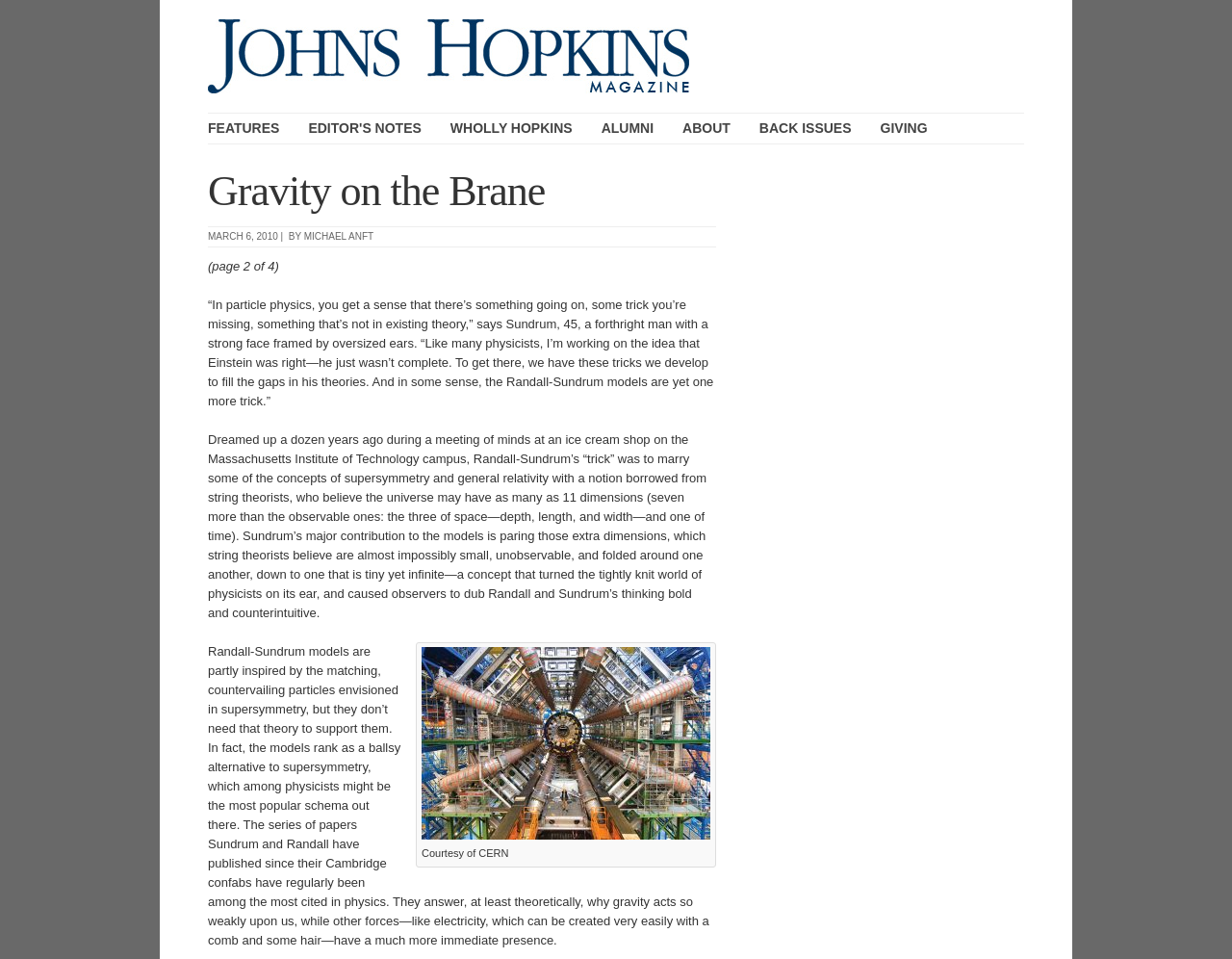Could you please study the image and provide a detailed answer to the question:
What is the name of the magazine?

I determined the answer by looking at the top-left corner of the webpage, where I found a link with the text 'Johns Hopkins Magazine' and an image with the same name. This suggests that the webpage is part of the Johns Hopkins Magazine website.